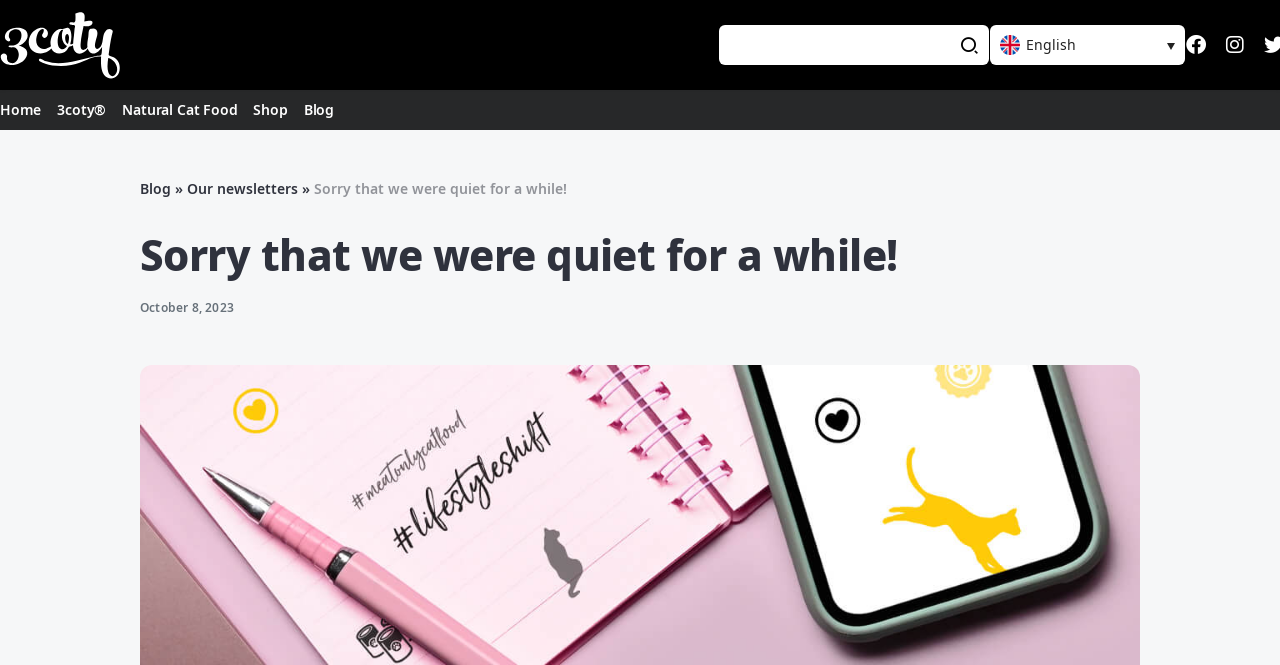Provide a brief response to the question below using a single word or phrase: 
What is the purpose of the search box?

To search the blog